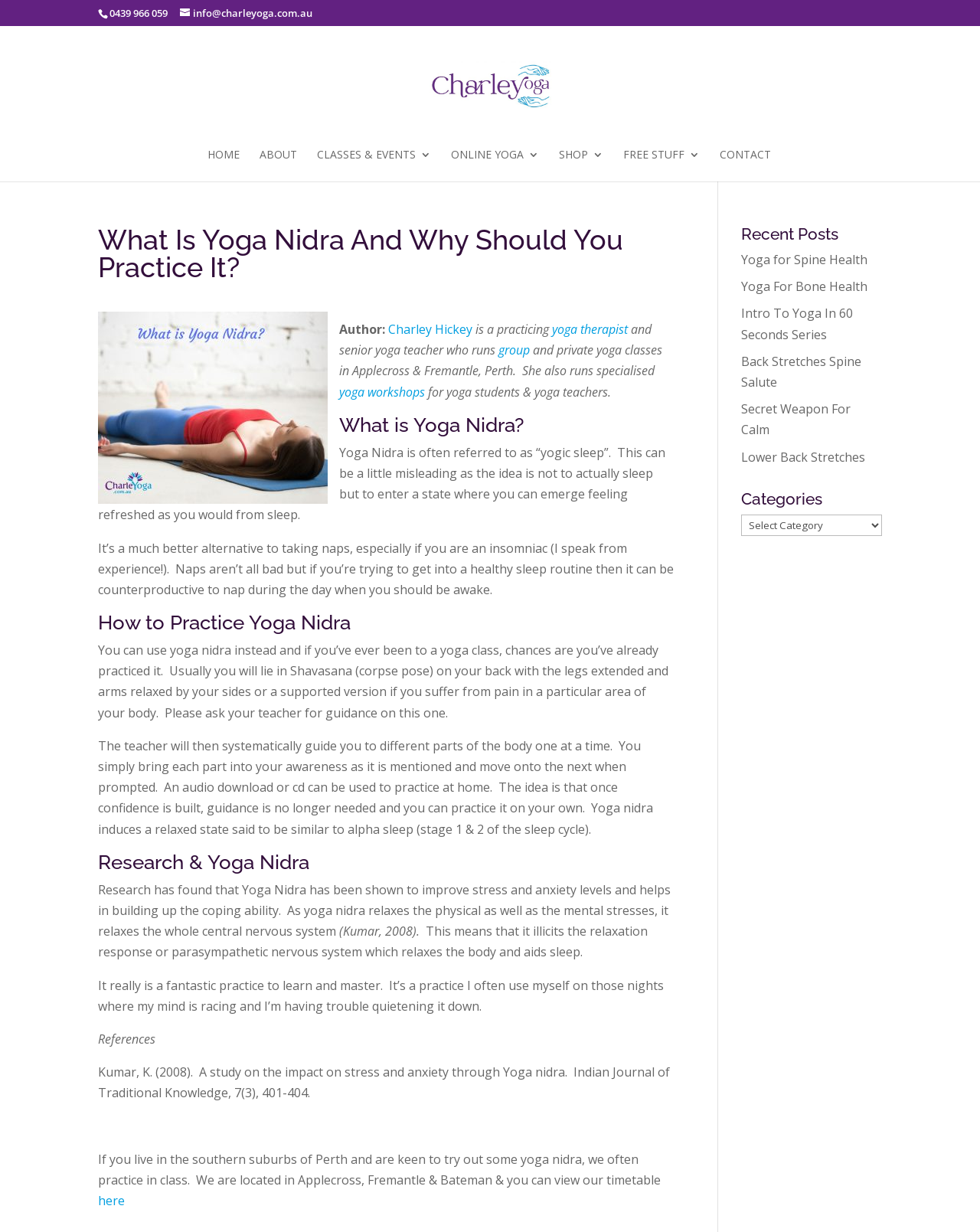Find the bounding box of the UI element described as follows: "here".

[0.1, 0.968, 0.127, 0.981]